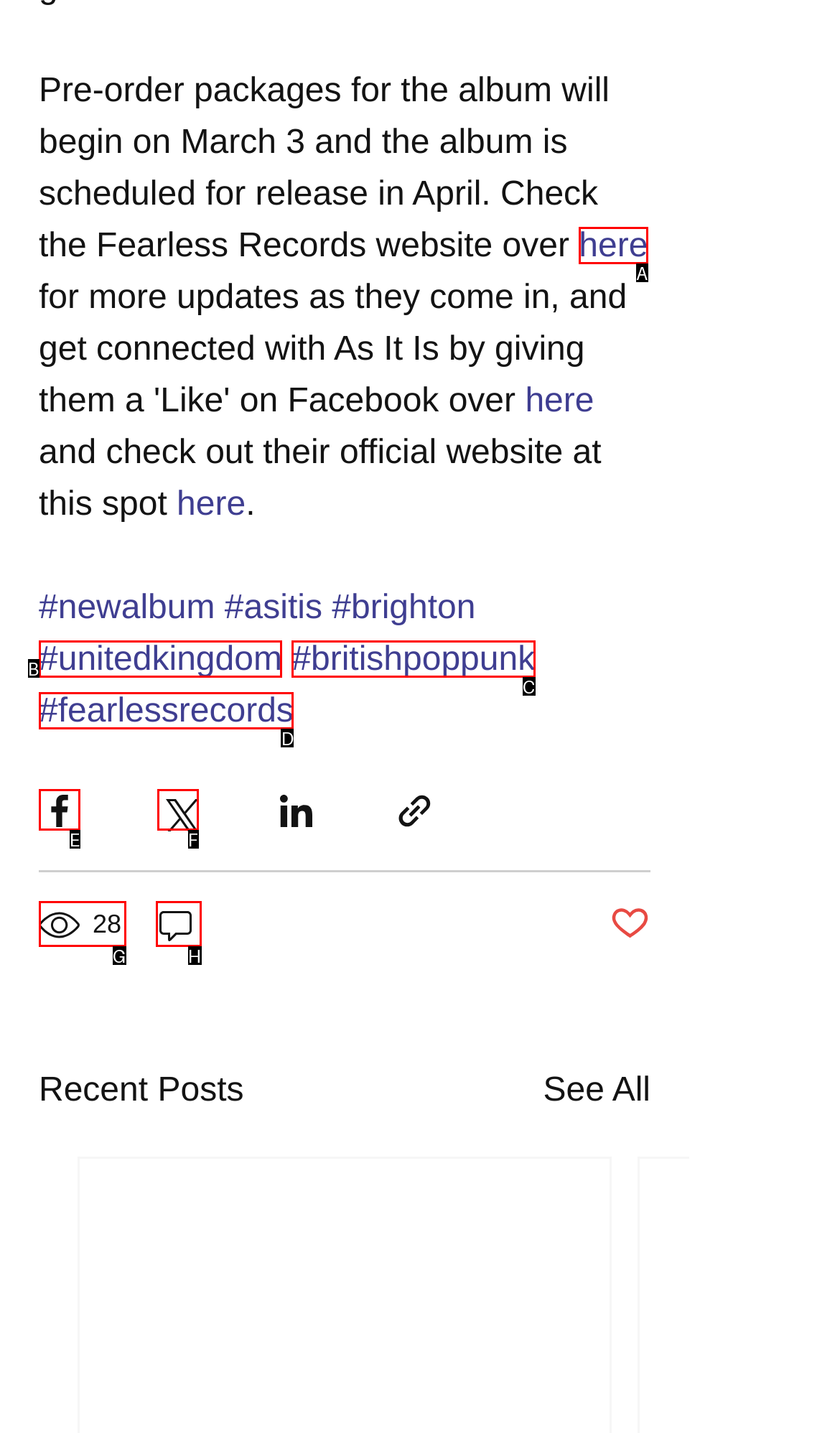Pick the option that best fits the description: 28. Reply with the letter of the matching option directly.

G